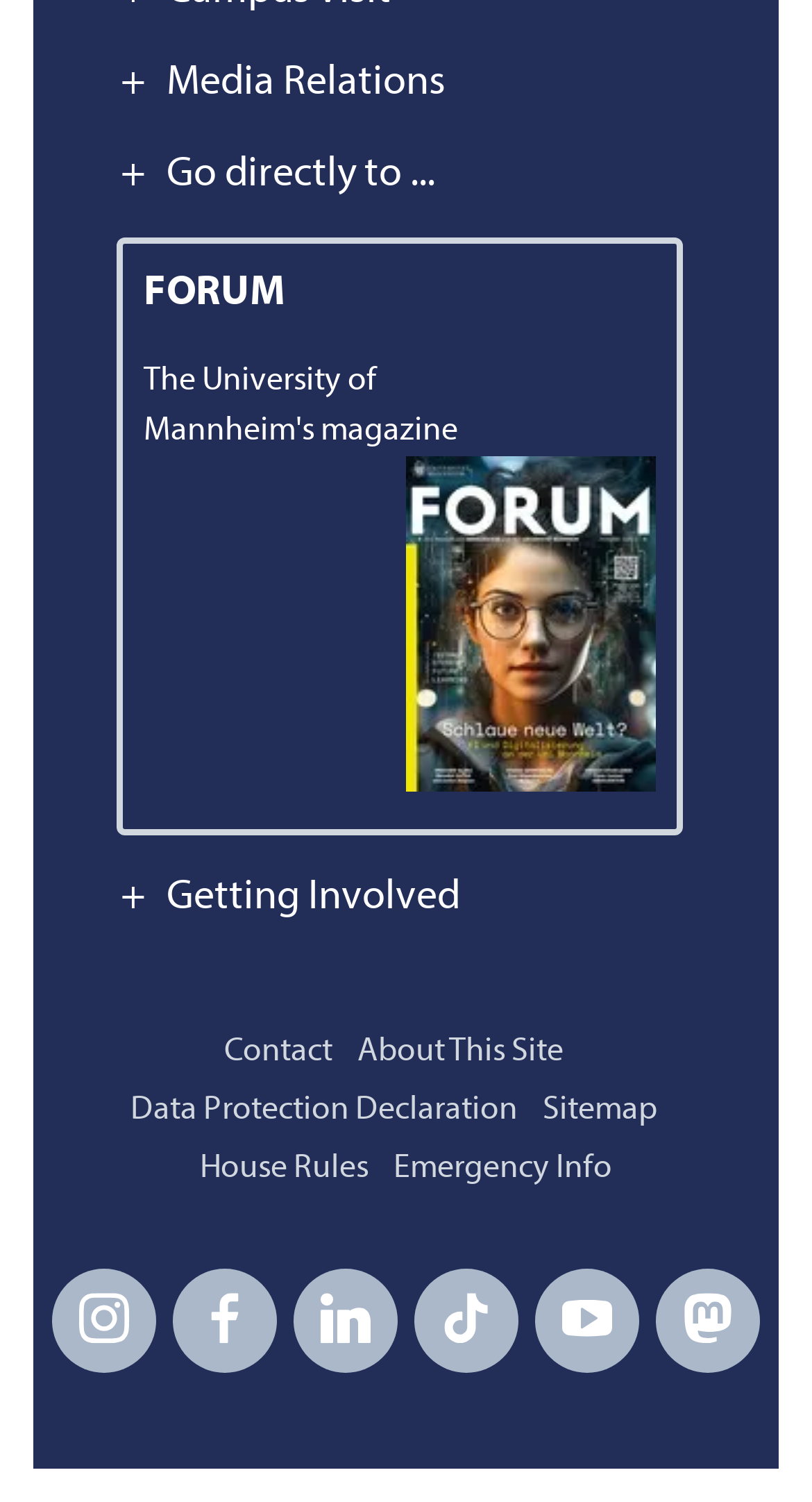Determine the bounding box coordinates for the area that needs to be clicked to fulfill this task: "Contact the university". The coordinates must be given as four float numbers between 0 and 1, i.e., [left, top, right, bottom].

[0.276, 0.69, 0.409, 0.712]